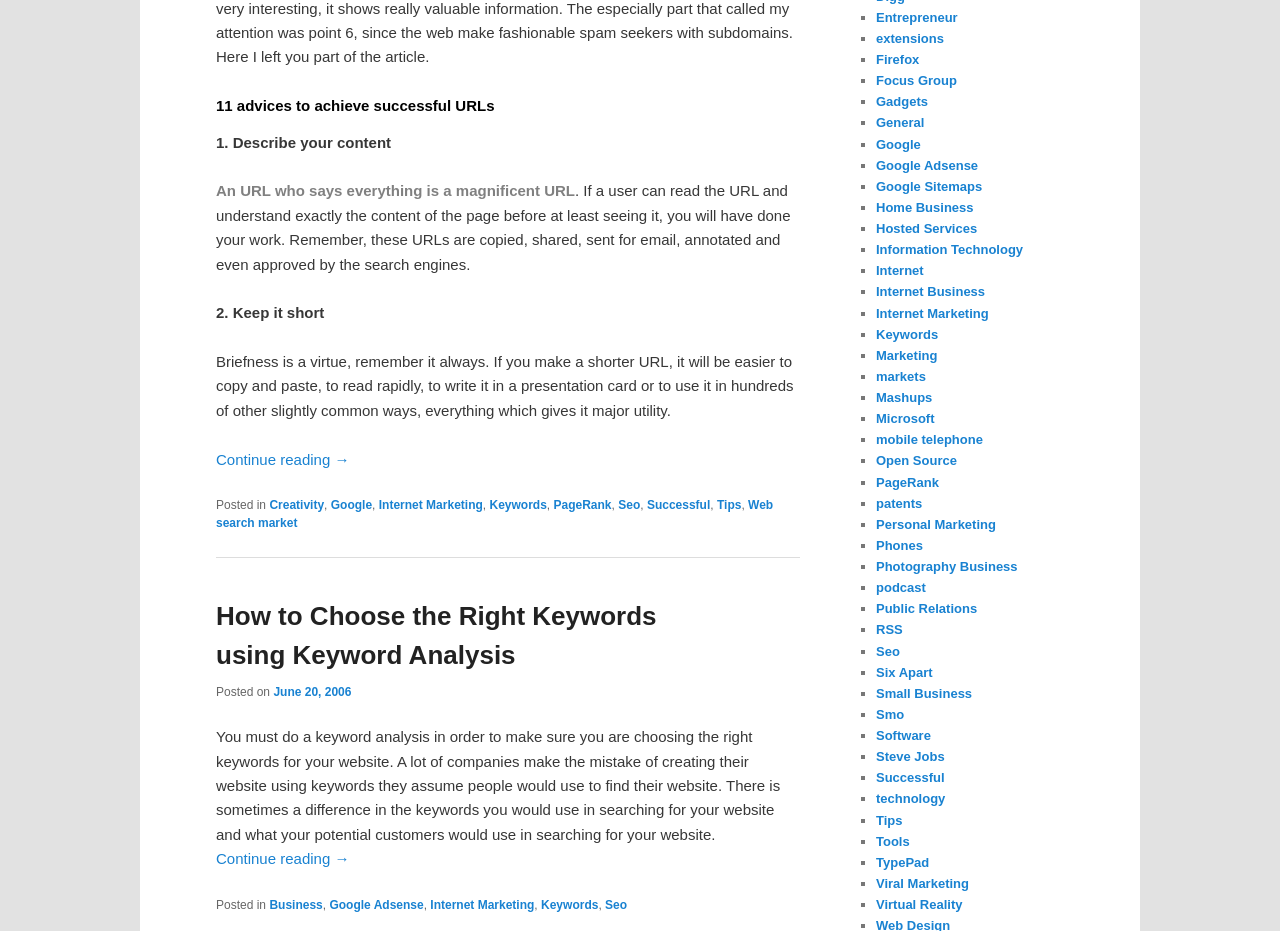Find the bounding box of the UI element described as follows: "Continue reading →".

[0.169, 0.913, 0.273, 0.931]